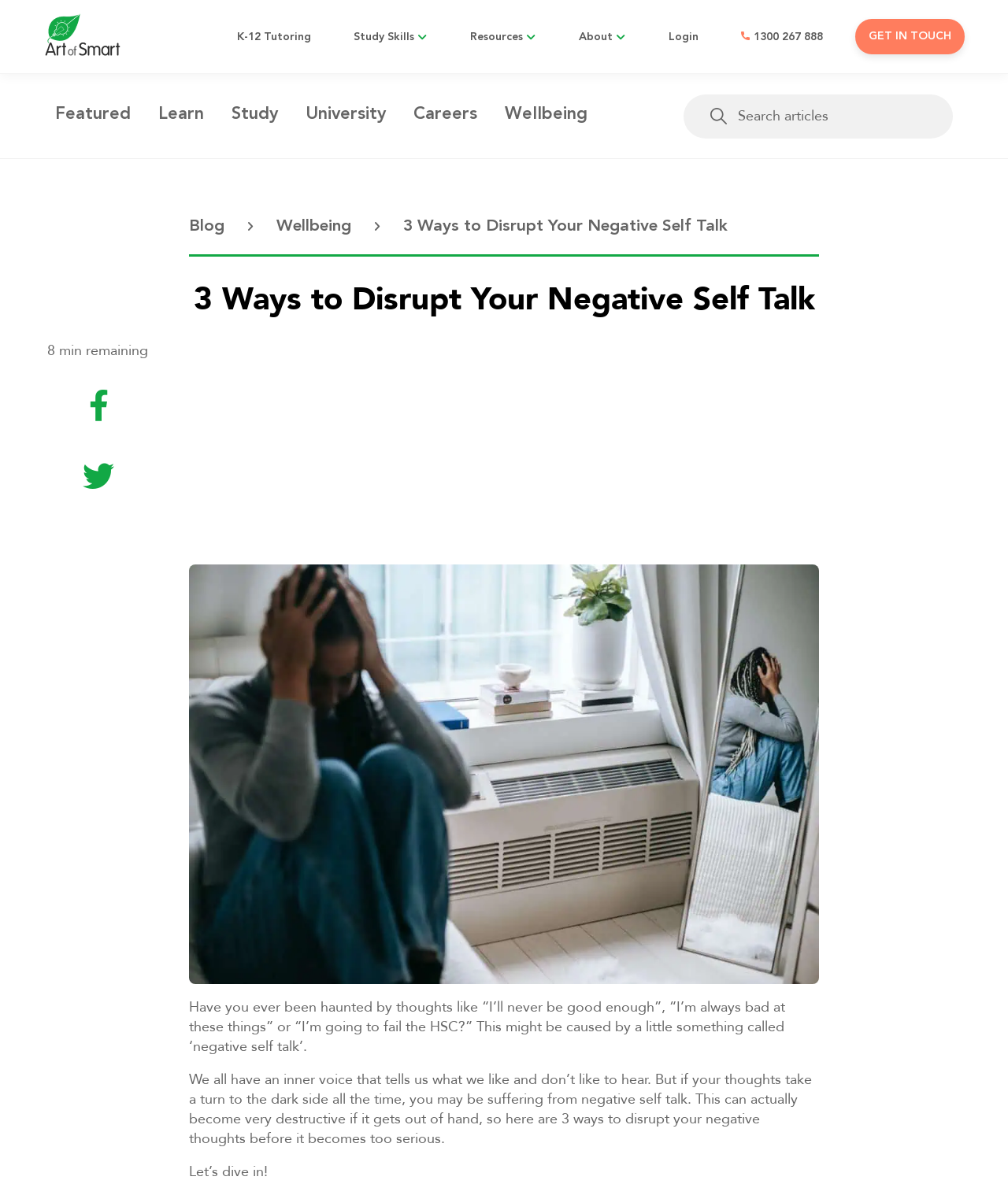Please identify the primary heading of the webpage and give its text content.

3 Ways to Disrupt Your Negative Self Talk